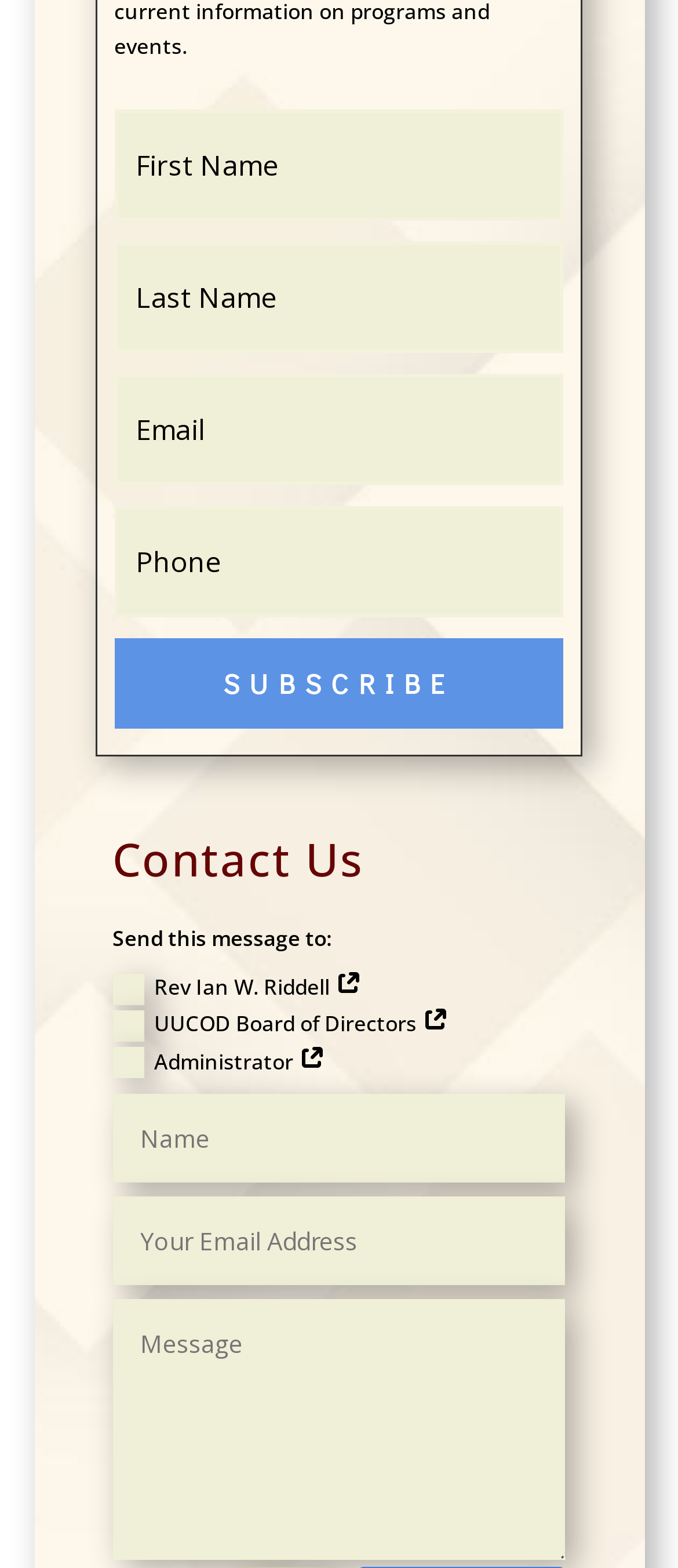Please identify the coordinates of the bounding box that should be clicked to fulfill this instruction: "Enter your details".

[0.168, 0.069, 0.832, 0.14]